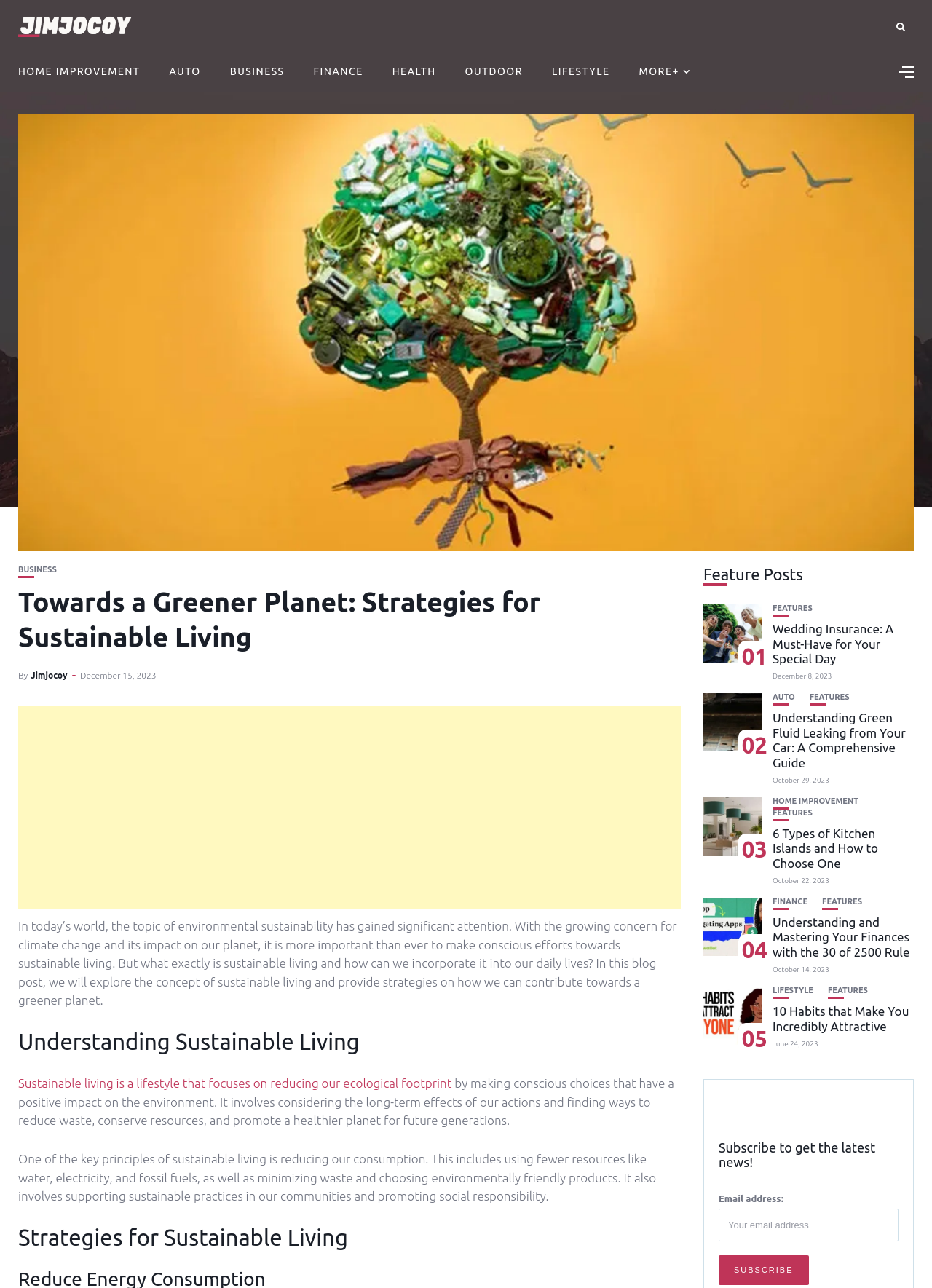Locate the bounding box of the UI element described by: "aria-label="Advertisement" name="aswift_1" title="Advertisement"" in the given webpage screenshot.

[0.02, 0.548, 0.731, 0.706]